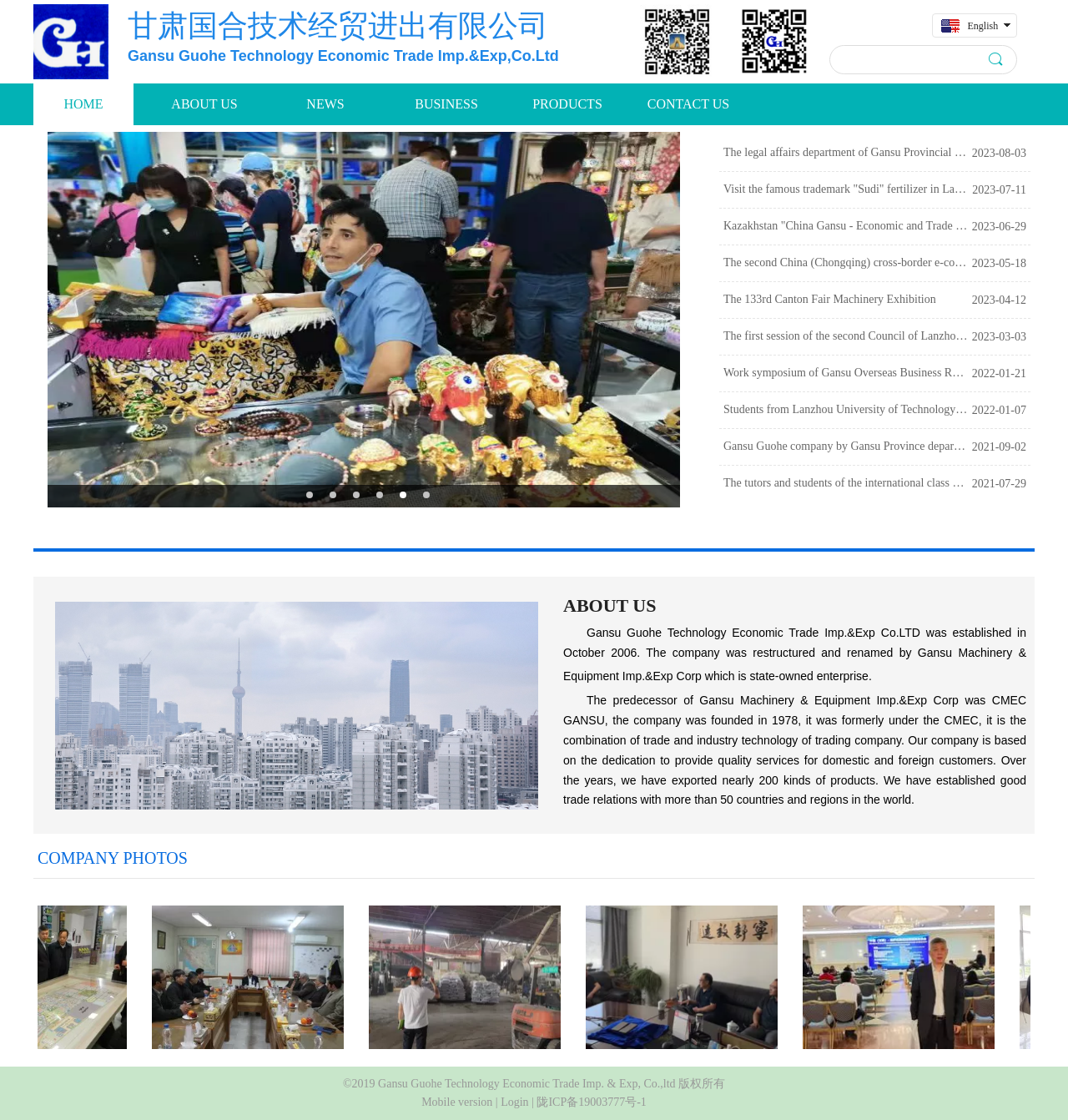Describe all the key features and sections of the webpage thoroughly.

The webpage is for Gansu Guohe Technology Economic Trade Imp.&Exp, Co.Ltd, a Chinese company. At the top, there is a heading with the company's name in both English and Chinese. Below the heading, there are two links, "English" and "Chinese", which likely switch the language of the webpage.

On the top-left side, there is a navigation menu with six links: "HOME", "ABOUT US", "NEWS", "BUSINESS", "PRODUCTS", and "CONTACT US". These links are evenly spaced and aligned horizontally.

The main content of the webpage is a table with multiple rows, each containing a news article or event. The table takes up most of the webpage's space. Each row has a date and a brief description of the event or news article, with a link to read more. The events and news articles are listed in reverse chronological order, with the most recent ones at the top.

On the top-right side, there is a small table with a single row and two columns. The first column contains a text box, and the second column is empty. The purpose of this table is unclear.

There are no images on the webpage. The overall layout is simple and easy to navigate, with a focus on presenting the company's news and events.